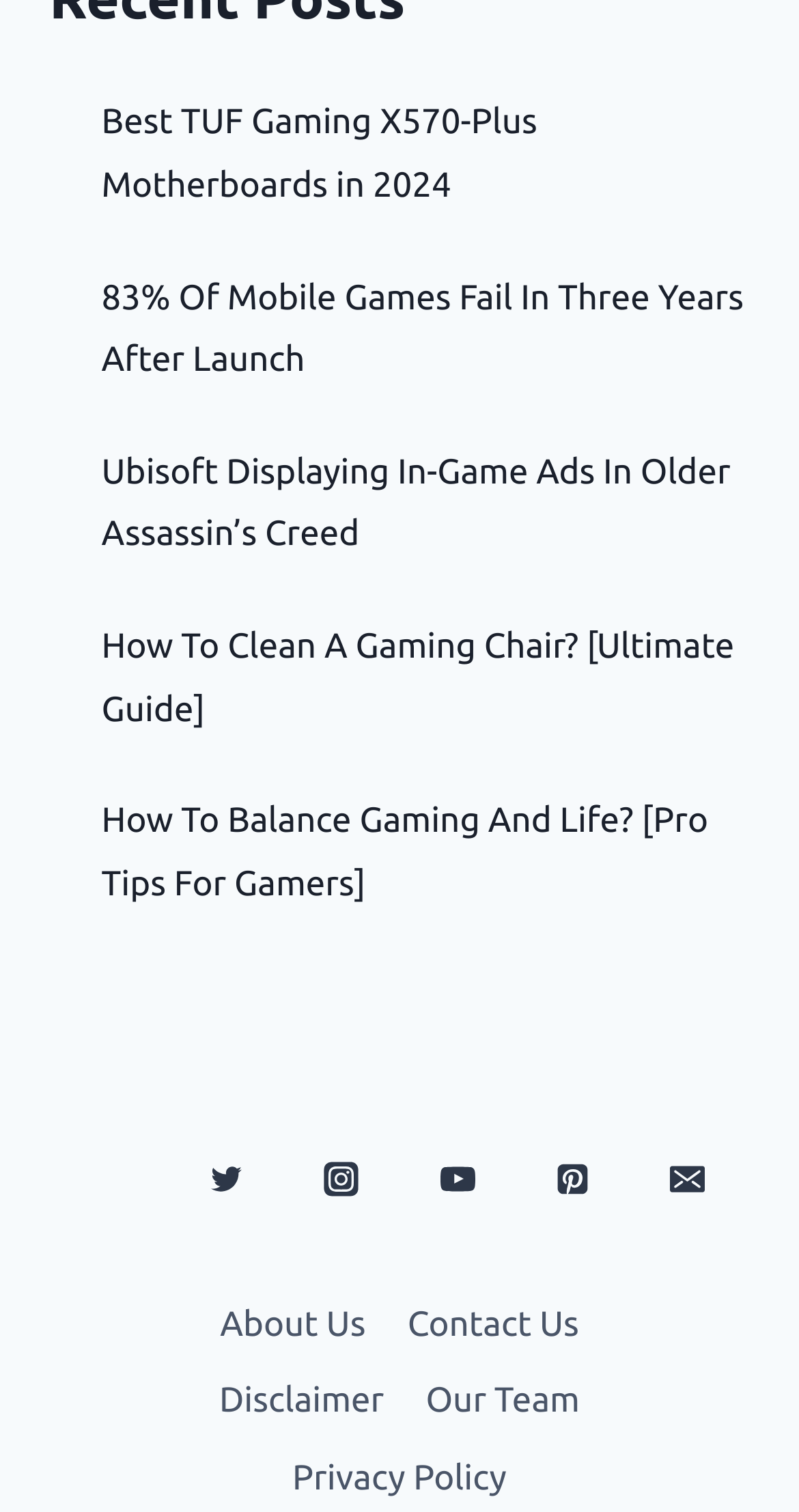Pinpoint the bounding box coordinates for the area that should be clicked to perform the following instruction: "View products related to Pillow Plate".

None